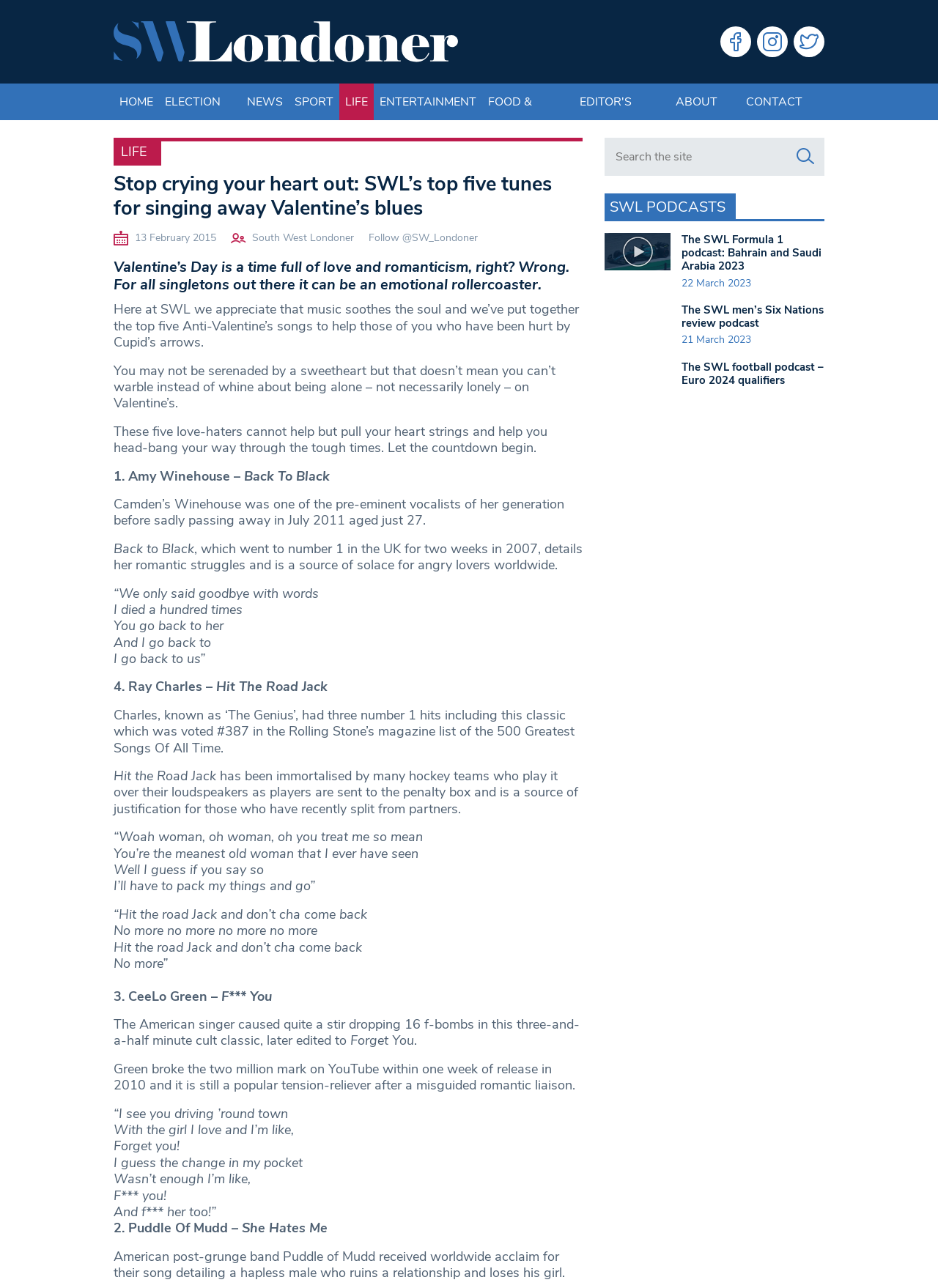Determine the bounding box coordinates for the area that should be clicked to carry out the following instruction: "Contact Trillium Asset Management".

None